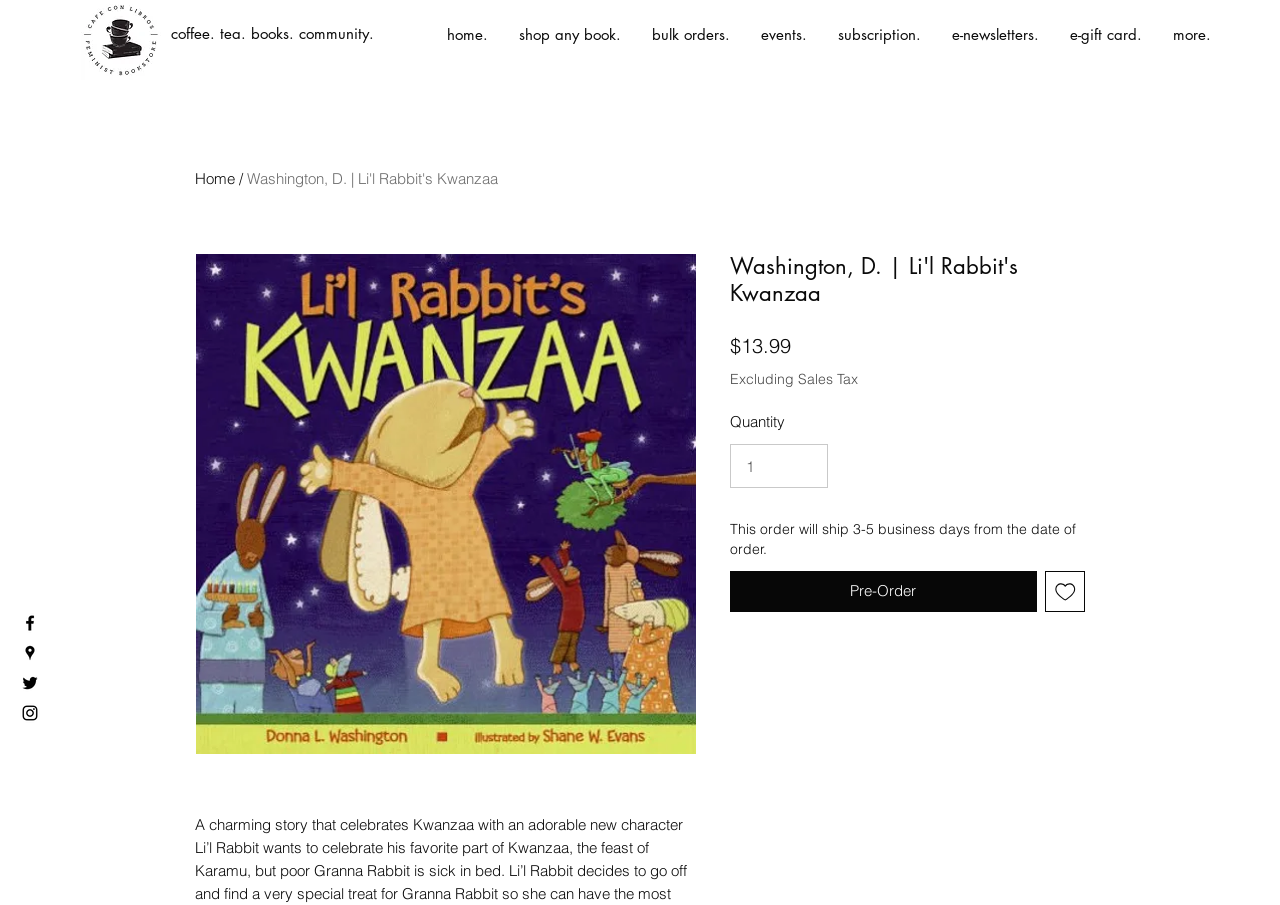Please provide the main heading of the webpage content.

Washington, D. | Li'l Rabbit's Kwanzaa